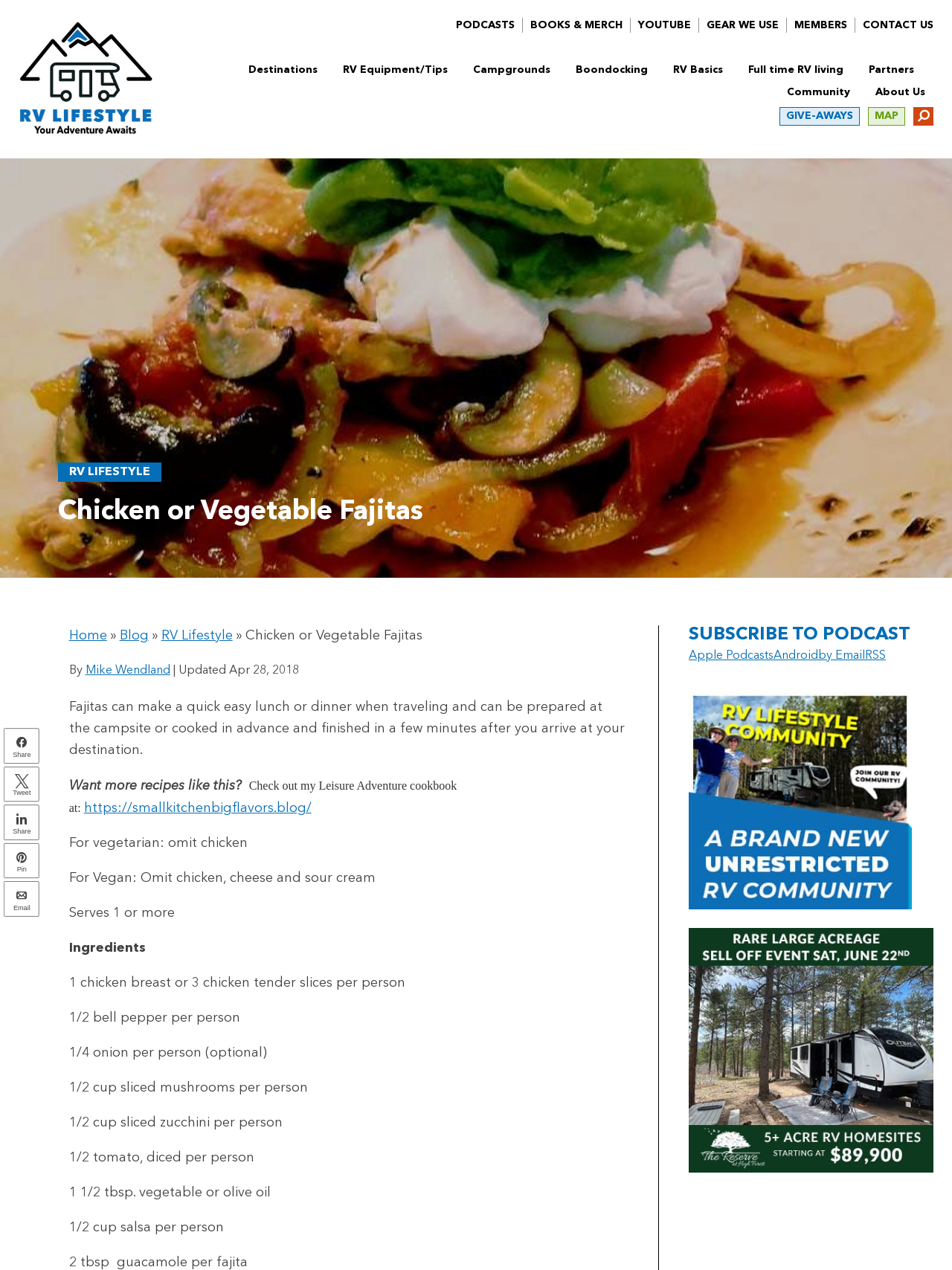Pinpoint the bounding box coordinates for the area that should be clicked to perform the following instruction: "Subscribe to the podcast on Apple Podcasts".

[0.723, 0.512, 0.812, 0.521]